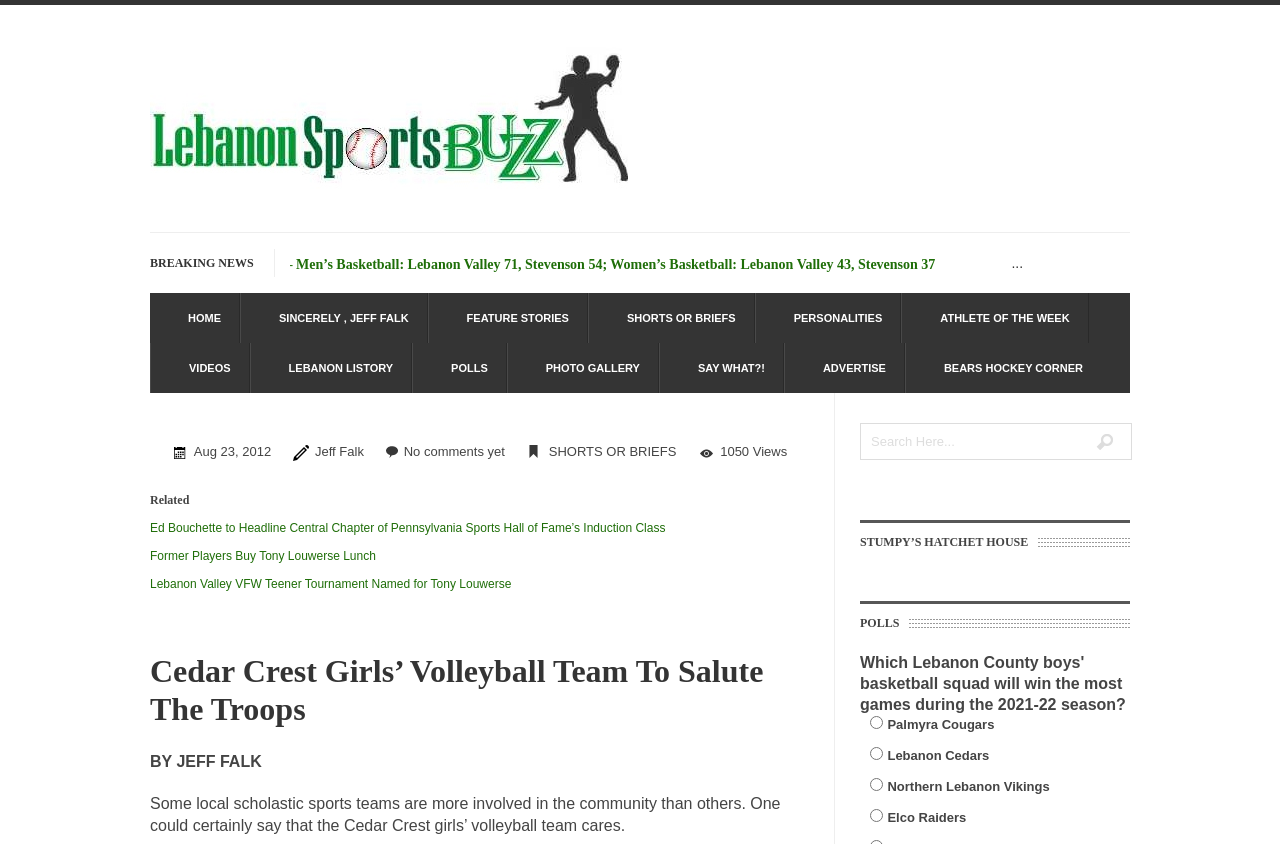Based on the element description No comments yet, identify the bounding box coordinates for the UI element. The coordinates should be in the format (top-left x, top-left y, bottom-right x, bottom-right y) and within the 0 to 1 range.

[0.315, 0.526, 0.394, 0.544]